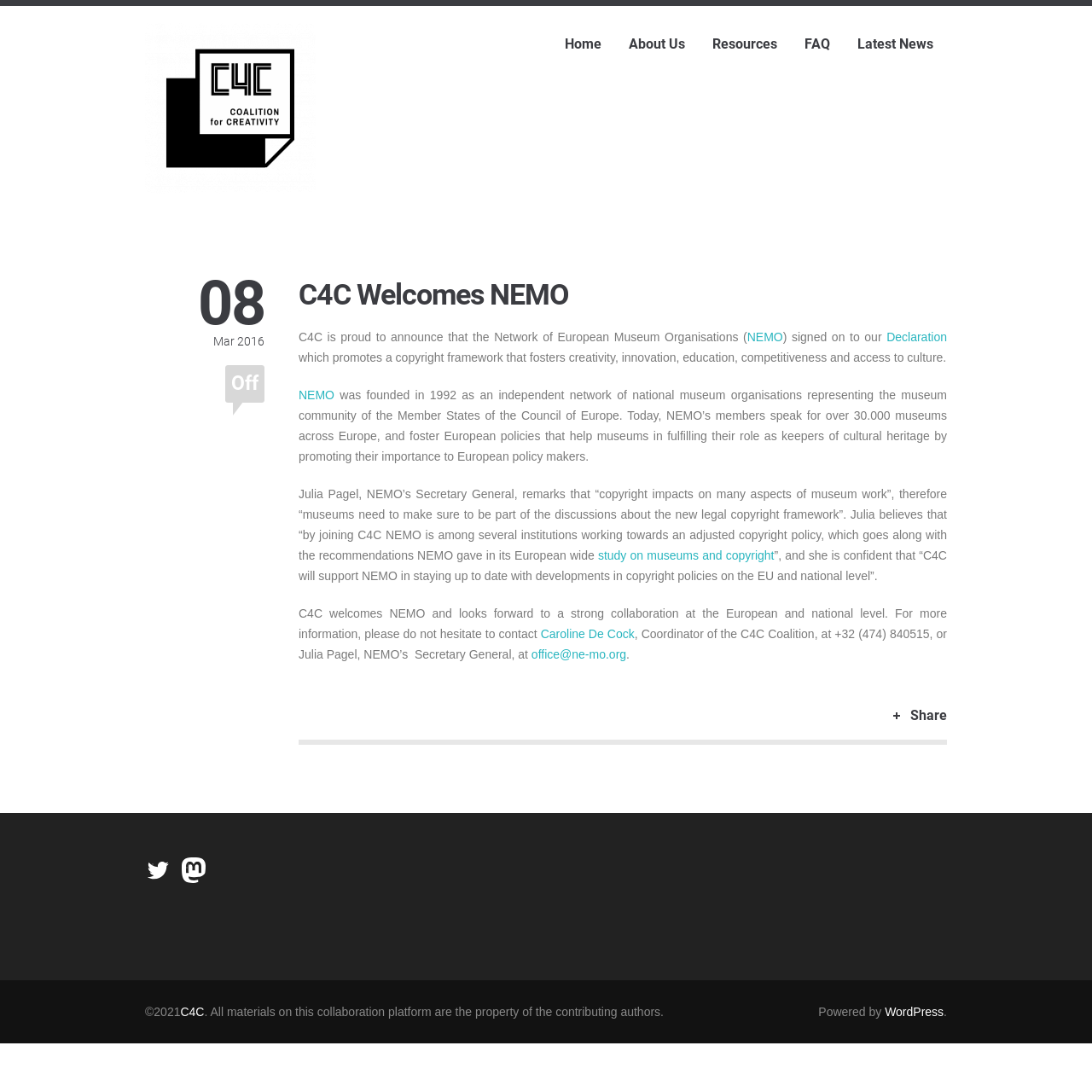Using the details from the image, please elaborate on the following question: Who is the Secretary General of NEMO?

The webpage mentions Julia Pagel as the Secretary General of NEMO, who remarks that 'copyright impacts on many aspects of museum work', therefore 'museums need to make sure to be part of the discussions about the new legal copyright framework'.